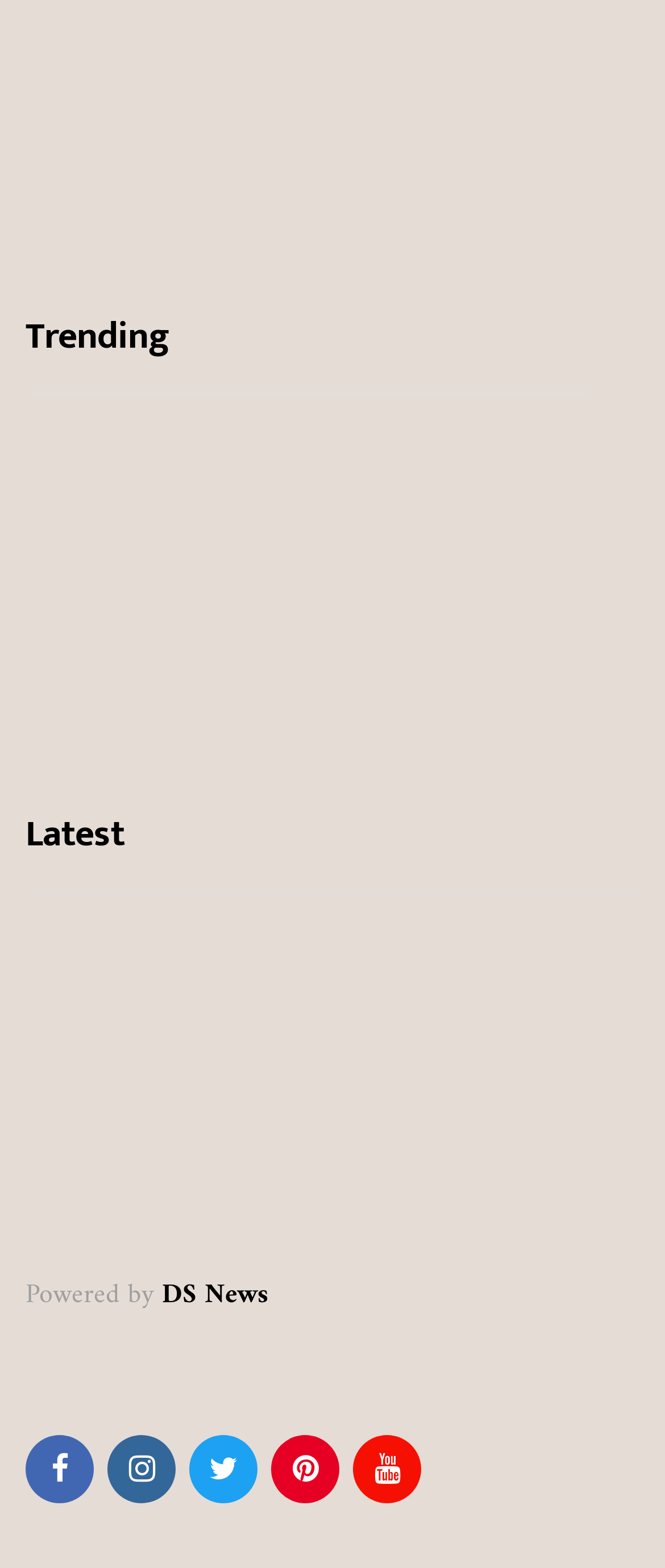Can you identify the bounding box coordinates of the clickable region needed to carry out this instruction: 'Read the article 'Which plier should I use?''? The coordinates should be four float numbers within the range of 0 to 1, stated as [left, top, right, bottom].

[0.038, 0.132, 0.885, 0.157]